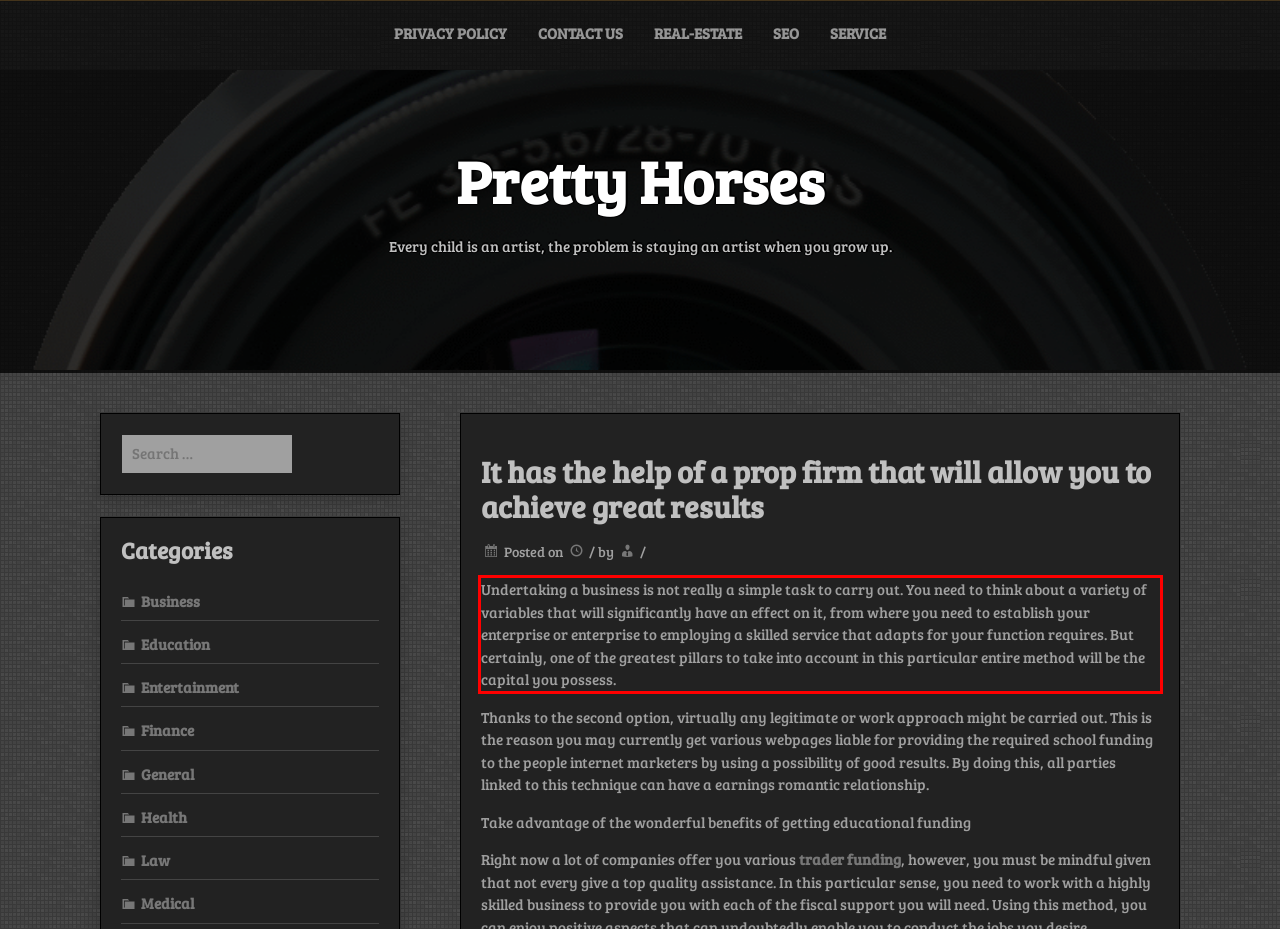You have a screenshot of a webpage with a UI element highlighted by a red bounding box. Use OCR to obtain the text within this highlighted area.

Undertaking a business is not really a simple task to carry out. You need to think about a variety of variables that will significantly have an effect on it, from where you need to establish your enterprise or enterprise to employing a skilled service that adapts for your function requires. But certainly, one of the greatest pillars to take into account in this particular entire method will be the capital you possess.